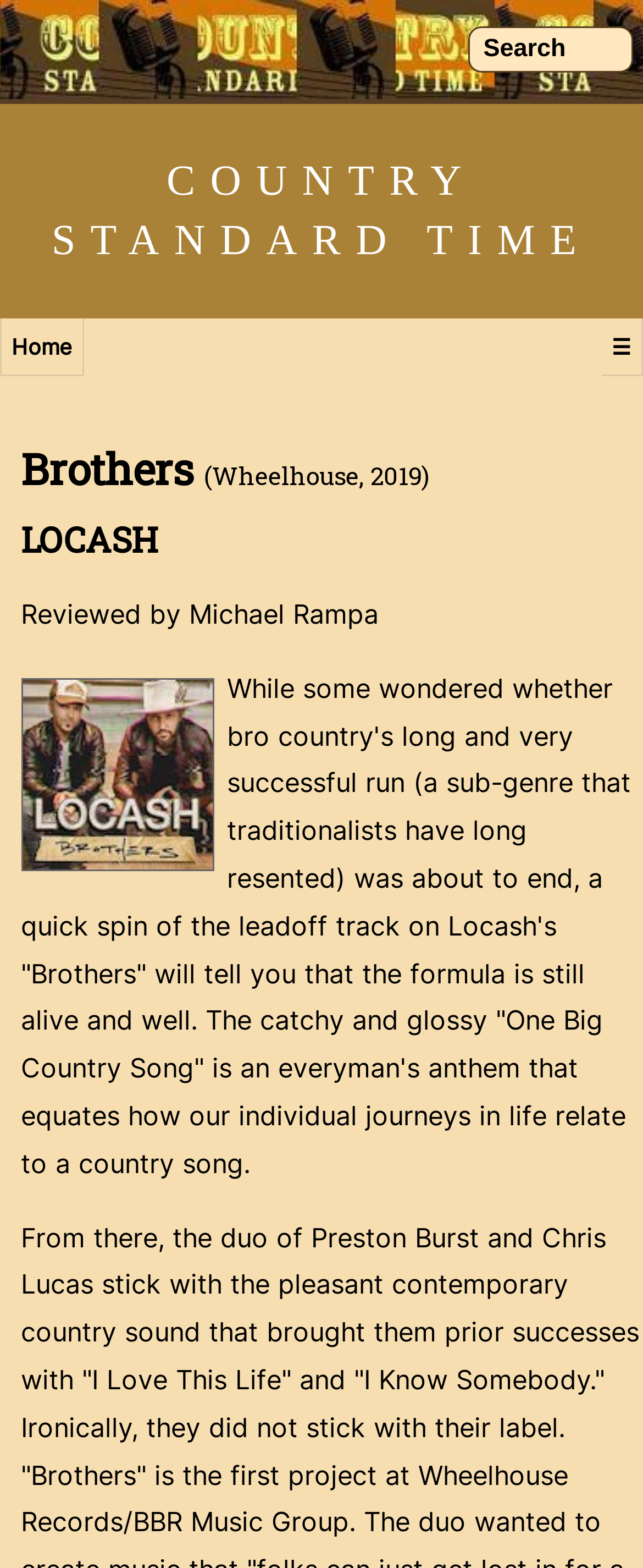Identify the title of the webpage and provide its text content.

Brothers (Wheelhouse, 2019)